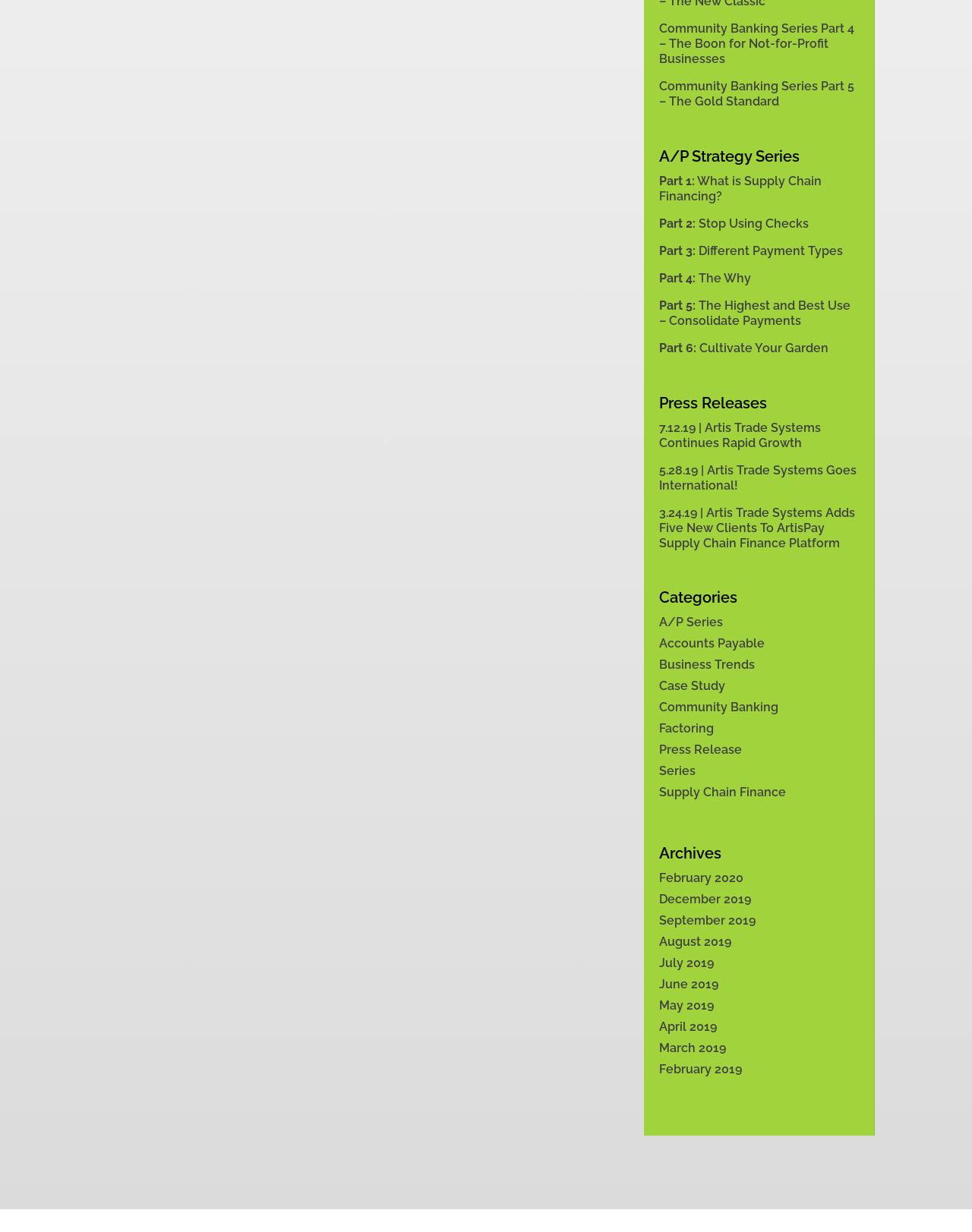Please predict the bounding box coordinates (top-left x, top-left y, bottom-right x, bottom-right y) for the UI element in the screenshot that fits the description: Part 4: The Why

[0.678, 0.22, 0.773, 0.232]